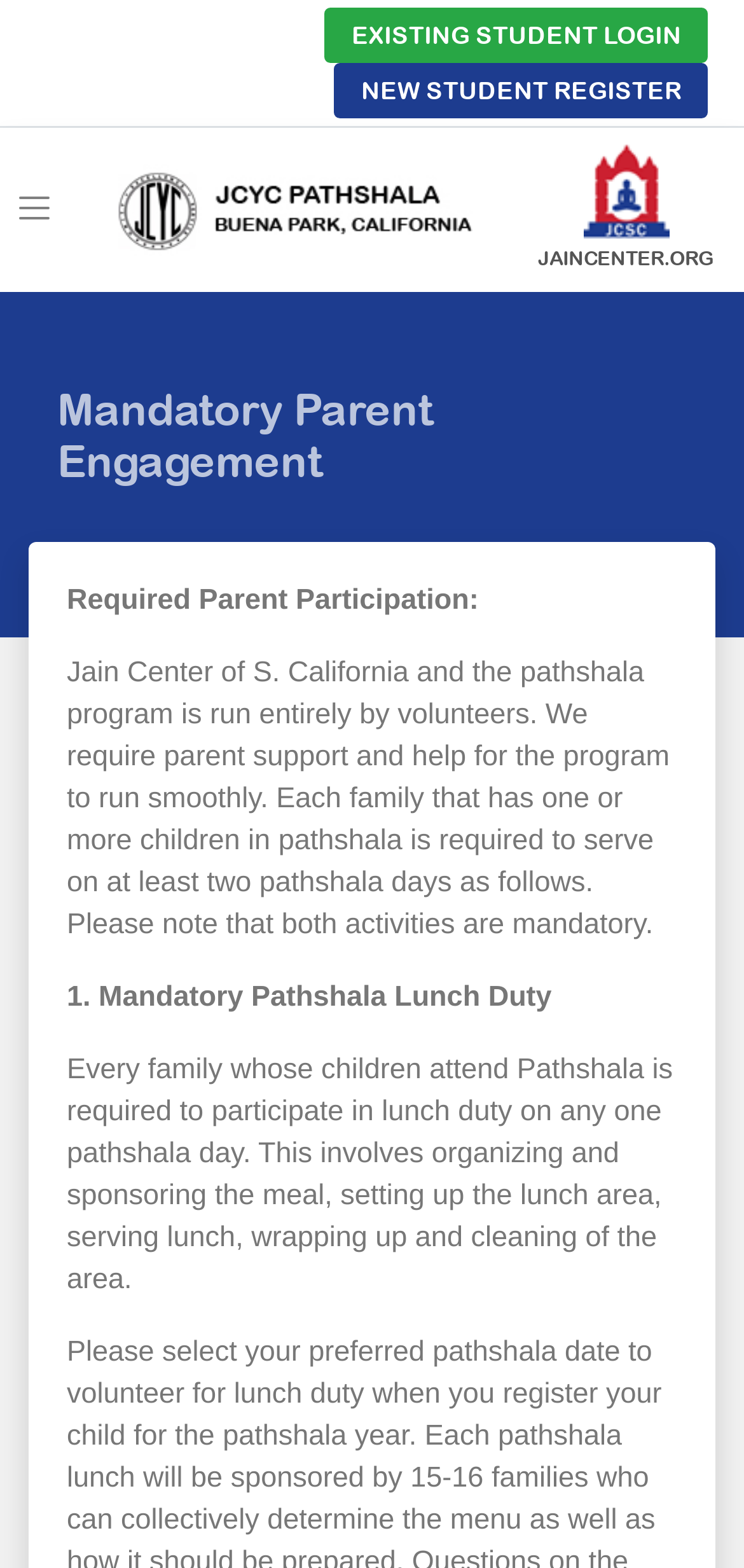What is the first mandatory activity?
Answer the question with a single word or phrase by looking at the picture.

Mandatory Pathshala Lunch Duty